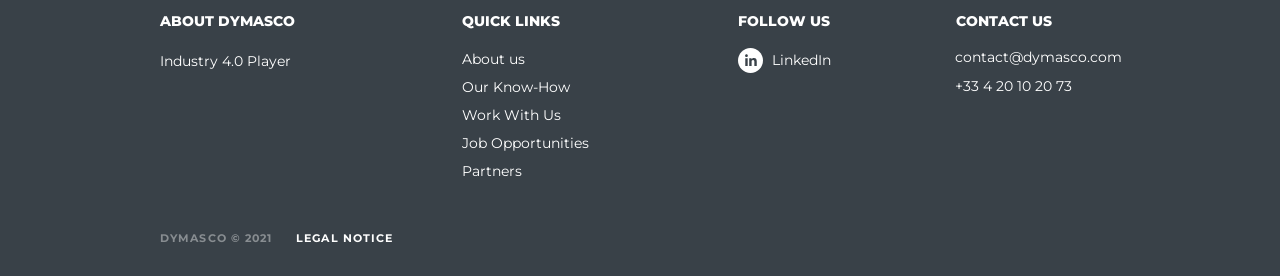Refer to the image and provide a thorough answer to this question:
What is the company name?

The company name can be found at the bottom of the webpage, where it says 'DYMASCO © 2021'.